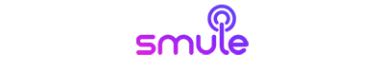Provide a brief response to the question using a single word or phrase: 
What shape are the soundwave elements?

Circular